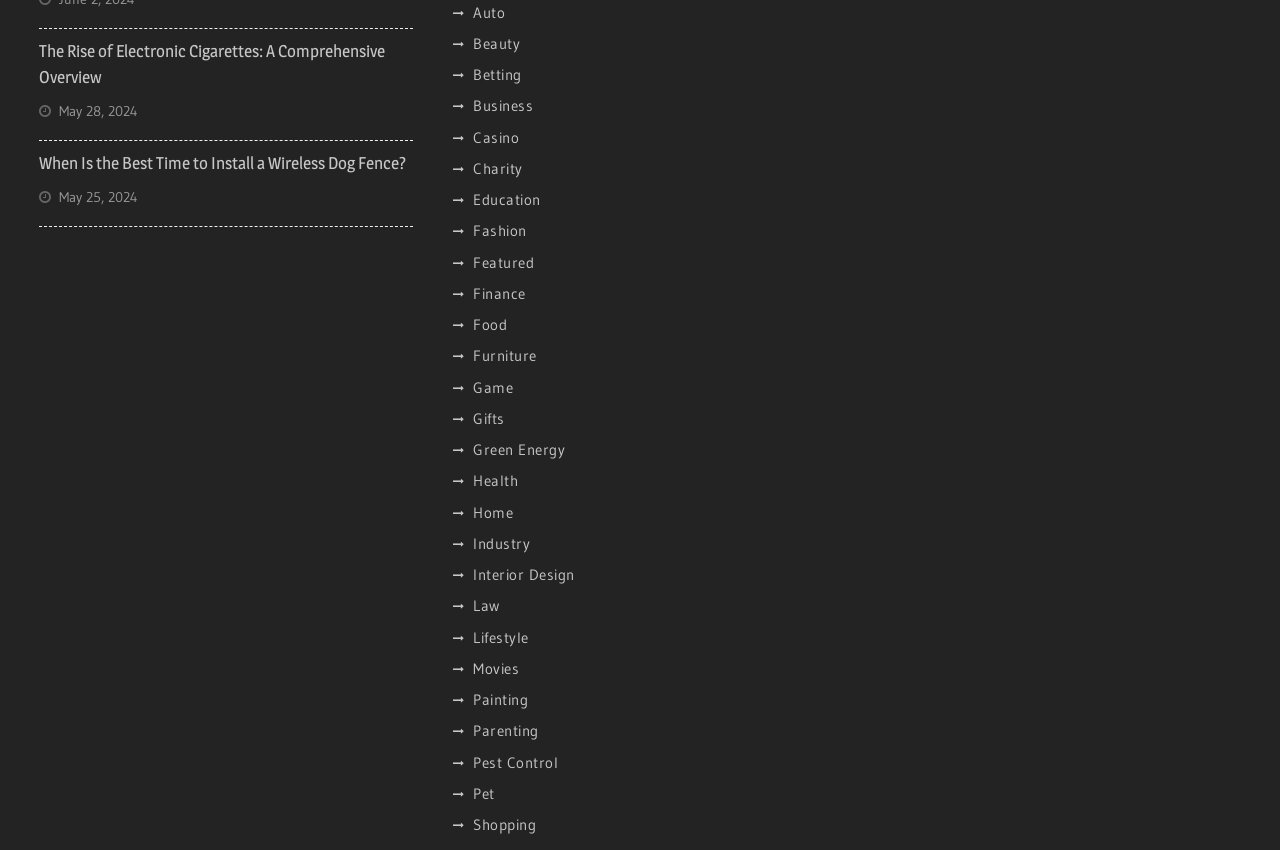Could you find the bounding box coordinates of the clickable area to complete this instruction: "Explore 'Pet'"?

[0.37, 0.922, 0.386, 0.945]